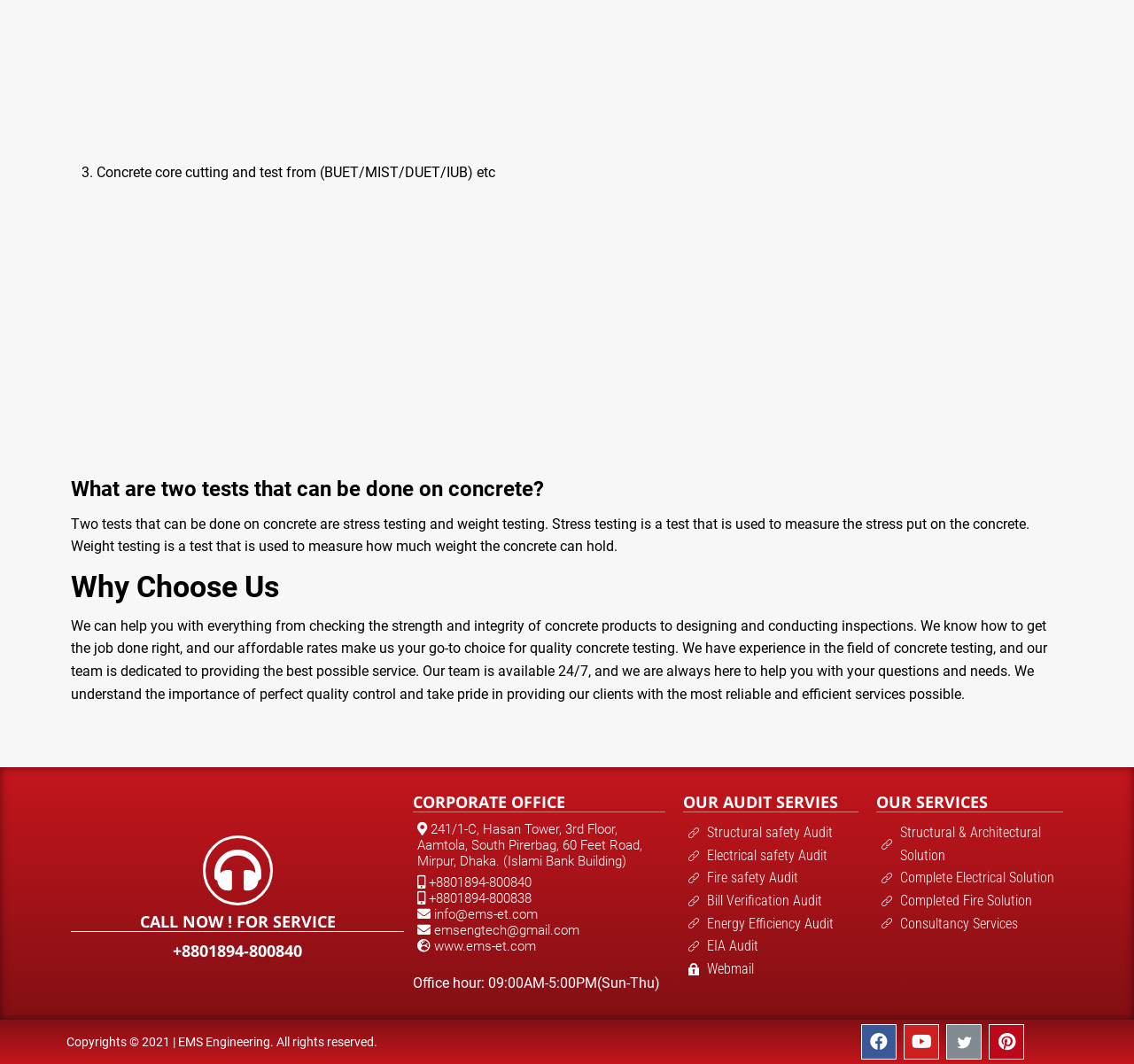Determine the bounding box coordinates of the clickable element to complete this instruction: "Check the 'OUR SERVICES' section". Provide the coordinates in the format of four float numbers between 0 and 1, [left, top, right, bottom].

[0.773, 0.745, 0.937, 0.763]